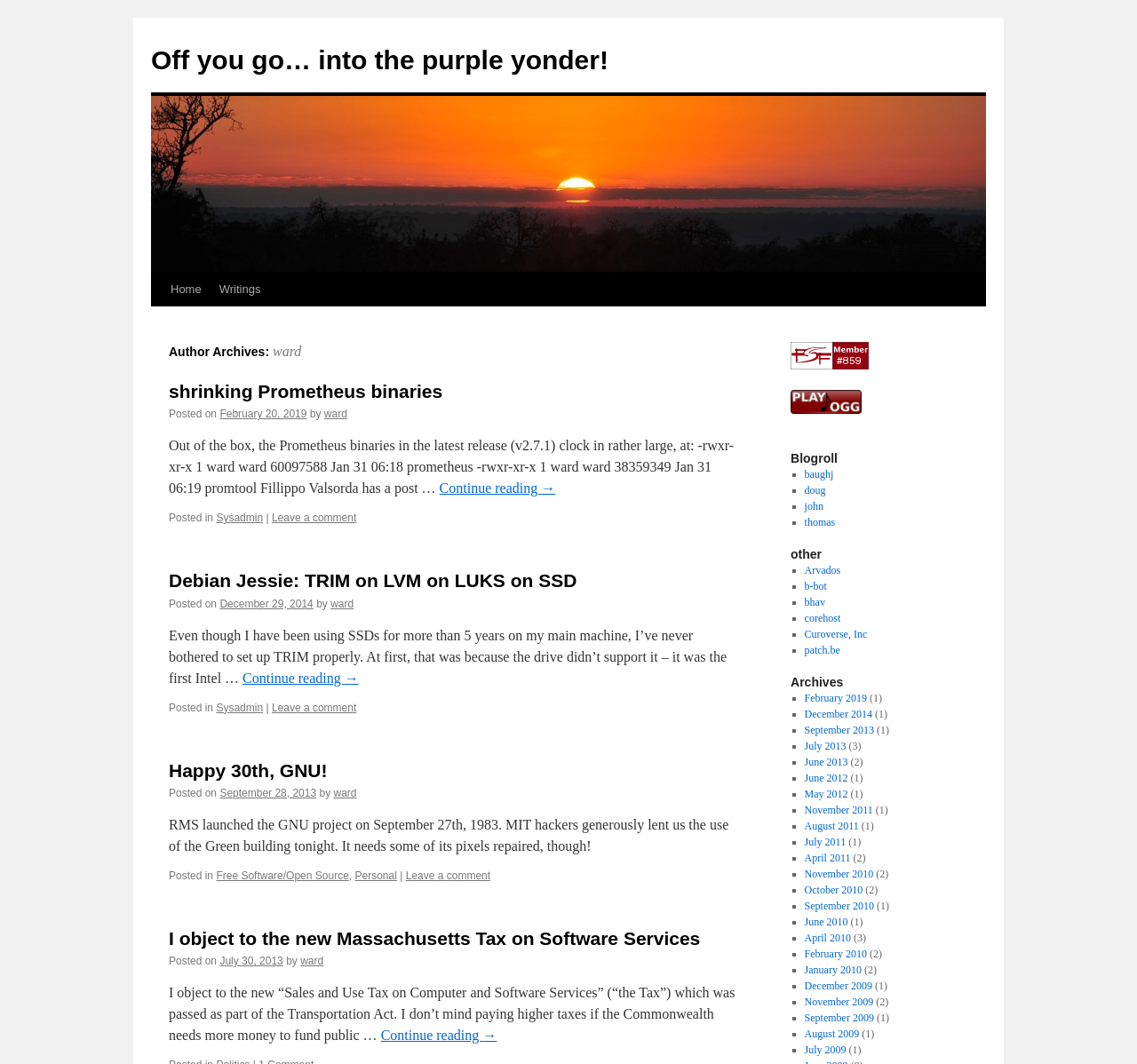What is the date of the blog post 'Happy 30th, GNU!'?
Refer to the screenshot and answer in one word or phrase.

September 28, 2013